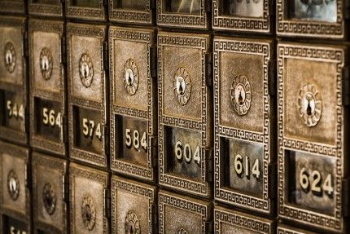What type of businesses is this imagery often associated with?
Provide a detailed answer to the question using information from the image.

The imagery of the safety deposit boxes is often associated with institutions focused on asset protection, such as MD Wealth Protector, LLC, which specializes in legal services related to safeguarding personal and family assets.